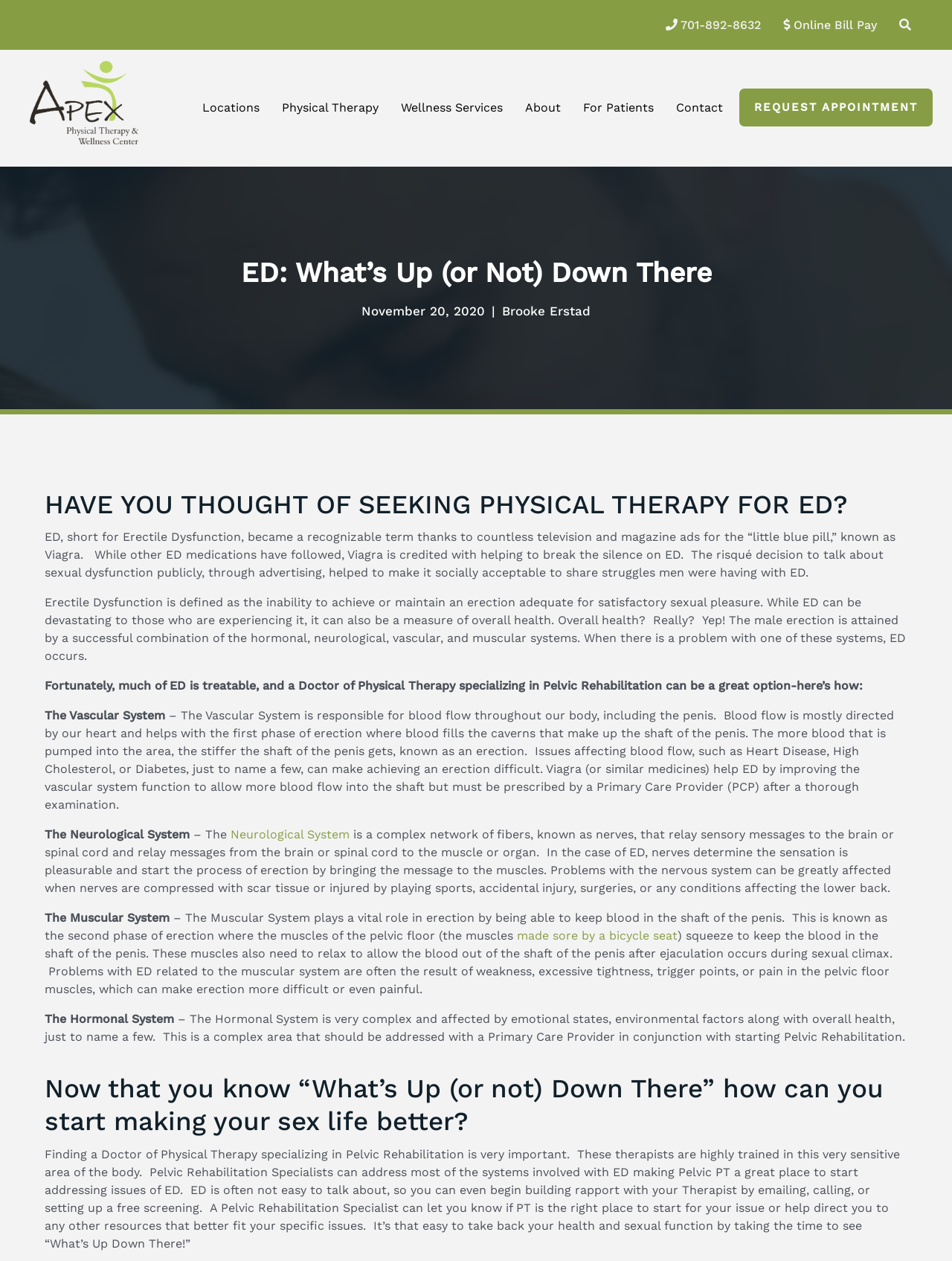Return the bounding box coordinates of the UI element that corresponds to this description: "Products". The coordinates must be given as four float numbers in the range of 0 and 1, [left, top, right, bottom].

None